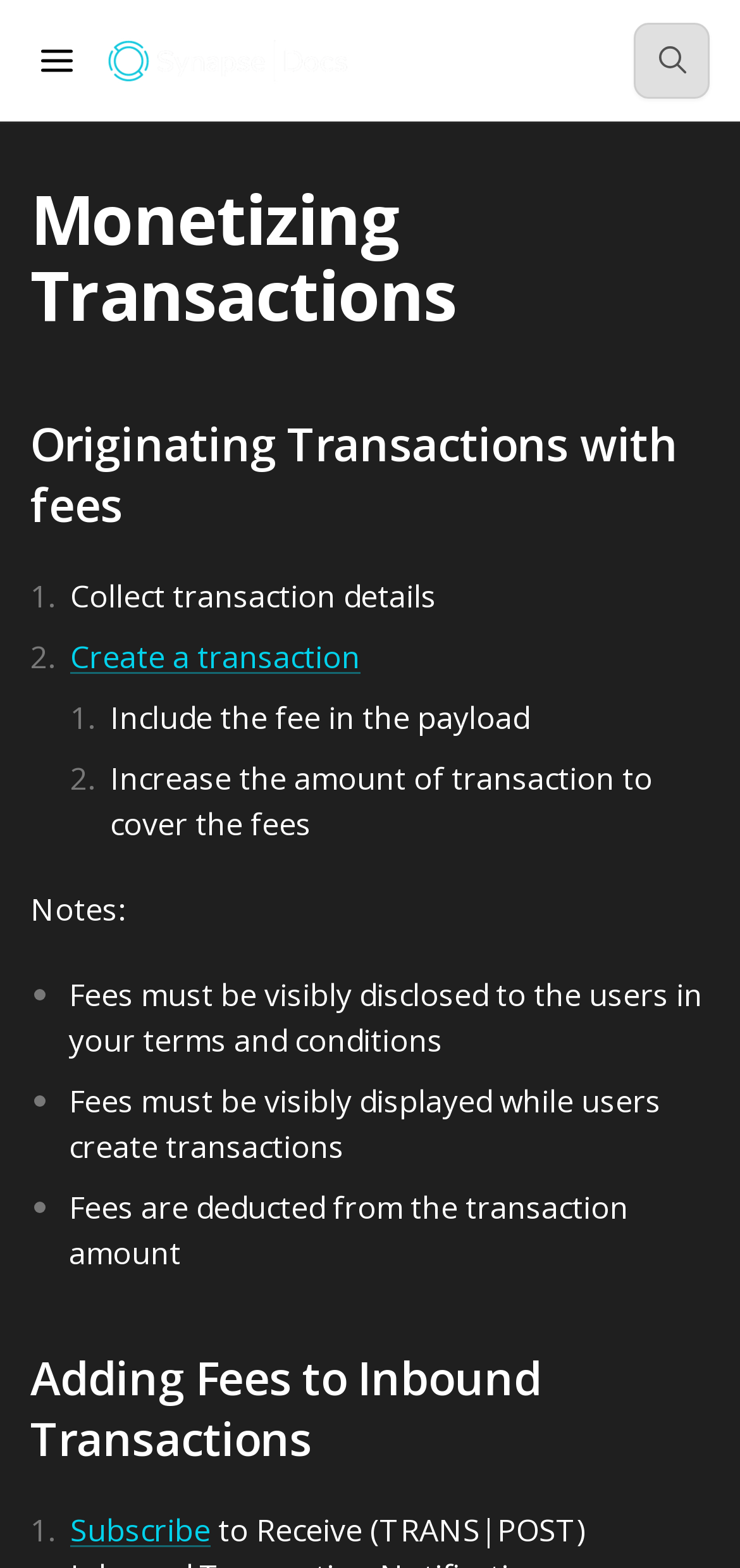Answer with a single word or phrase: 
How are fees deducted from transactions?

From the transaction amount